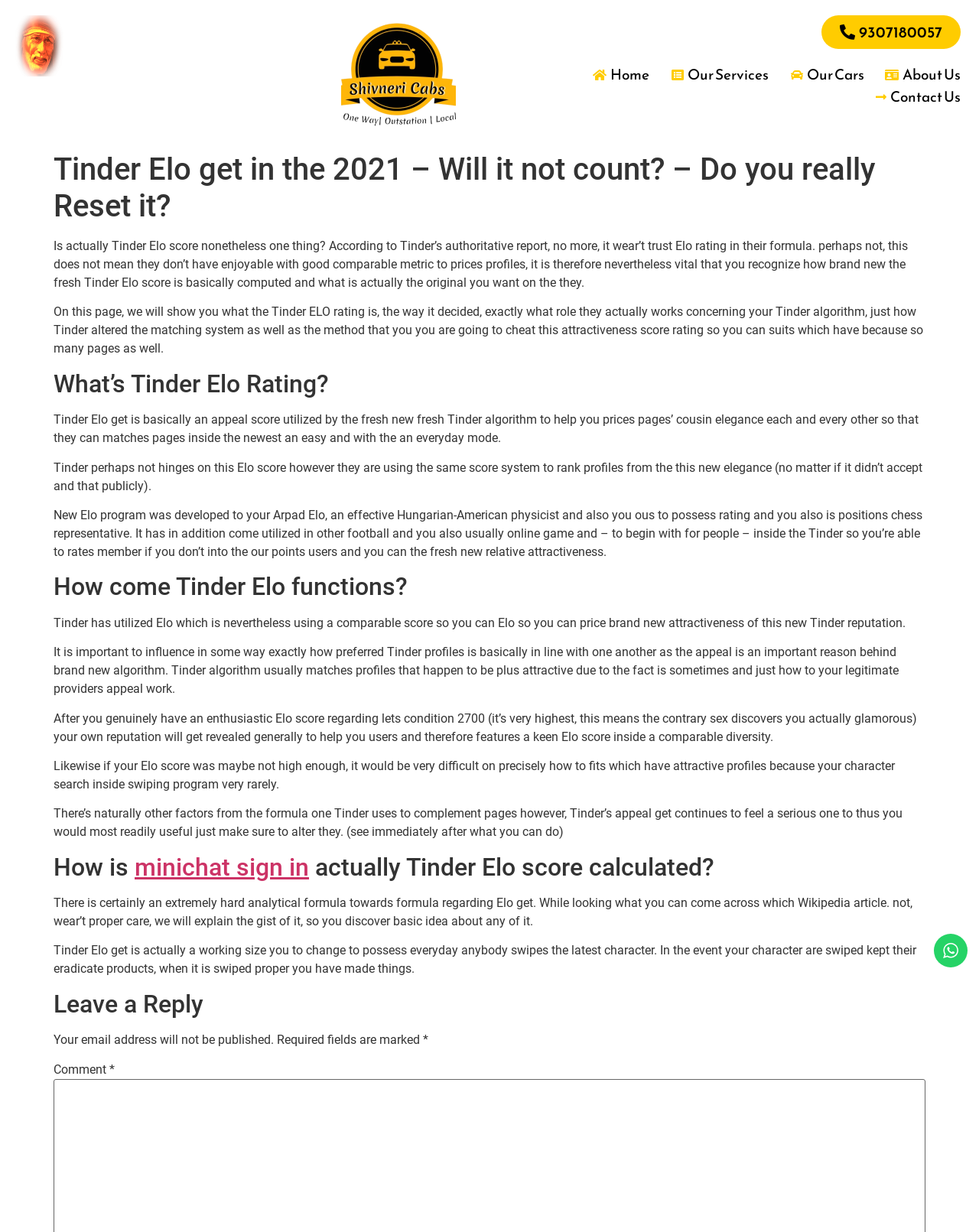Offer an extensive depiction of the webpage and its key elements.

This webpage appears to be an article discussing Tinder's Elo score, a rating system used to measure the attractiveness of users. The page has a header section with links to "Home", "Our Services", "Our Cars", "About Us", and "Contact Us" at the top. Below the header, there is a main heading that reads "Tinder Elo get in the 2021 – Will it not count? – Do you really Reset it?".

The main content of the page is divided into several sections, each with its own heading. The first section explains what Tinder Elo score is and how it works. The text describes the Elo system as a way to rank profiles based on their attractiveness, and how it was developed by a Hungarian-American physicist.

The next section discusses how Tinder Elo functions, explaining that the algorithm uses a similar score system to Elo to rate the attractiveness of profiles. The text also mentions that the algorithm matches profiles that are similarly attractive.

The following sections delve deeper into the calculation of the Tinder Elo score, explaining that it is a dynamic measure that changes based on user swipes. The score increases when a user's profile is swiped right and decreases when it is swiped left.

At the bottom of the page, there is a section for leaving a reply, with fields for entering a comment and email address. There is also a WhatsApp icon and an image in the bottom right corner of the page.

Overall, the page appears to be a informative article about Tinder's Elo score system, with a focus on explaining how it works and its importance in the Tinder algorithm.